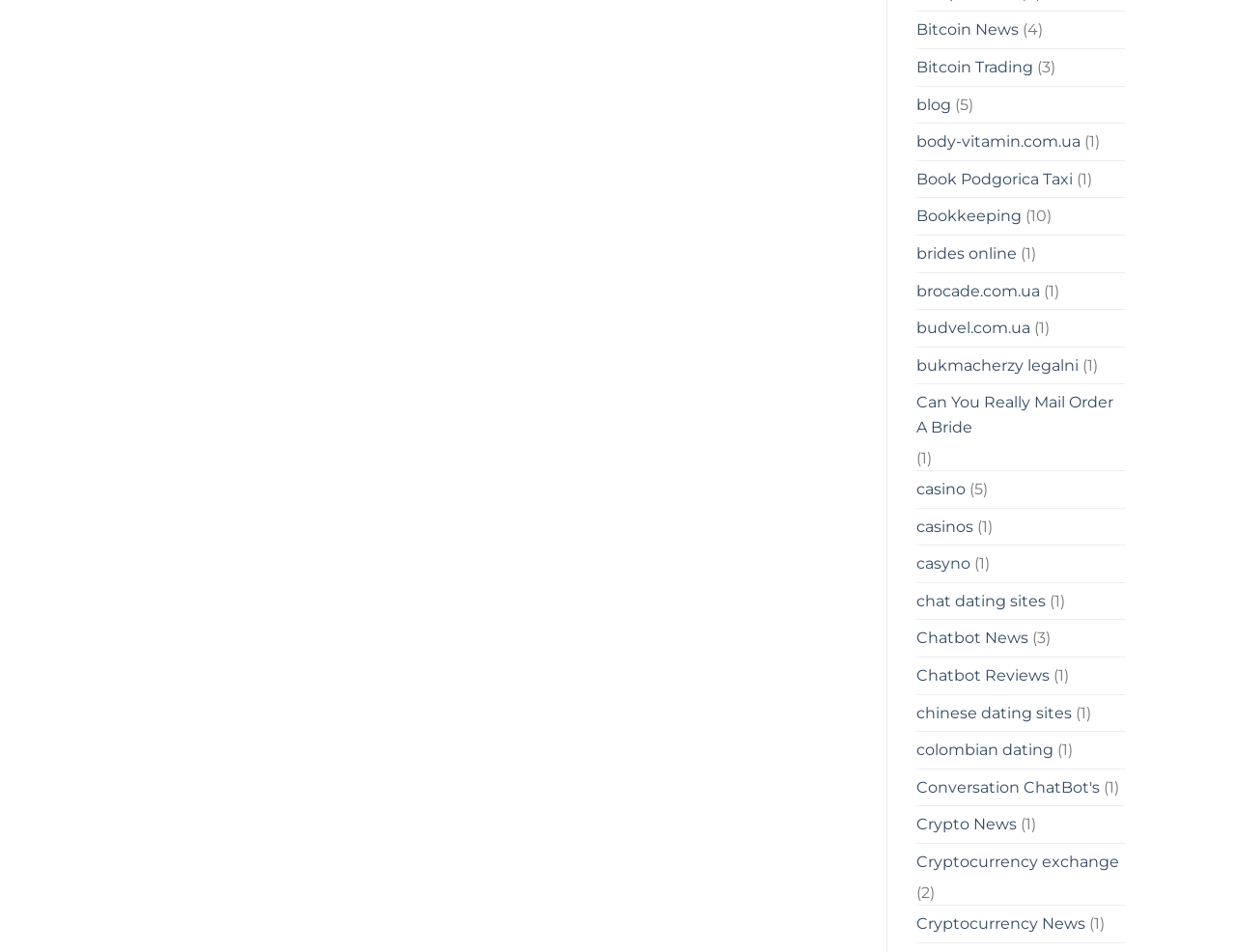Determine the bounding box coordinates for the clickable element required to fulfill the instruction: "Visit blog". Provide the coordinates as four float numbers between 0 and 1, i.e., [left, top, right, bottom].

[0.741, 0.091, 0.769, 0.129]